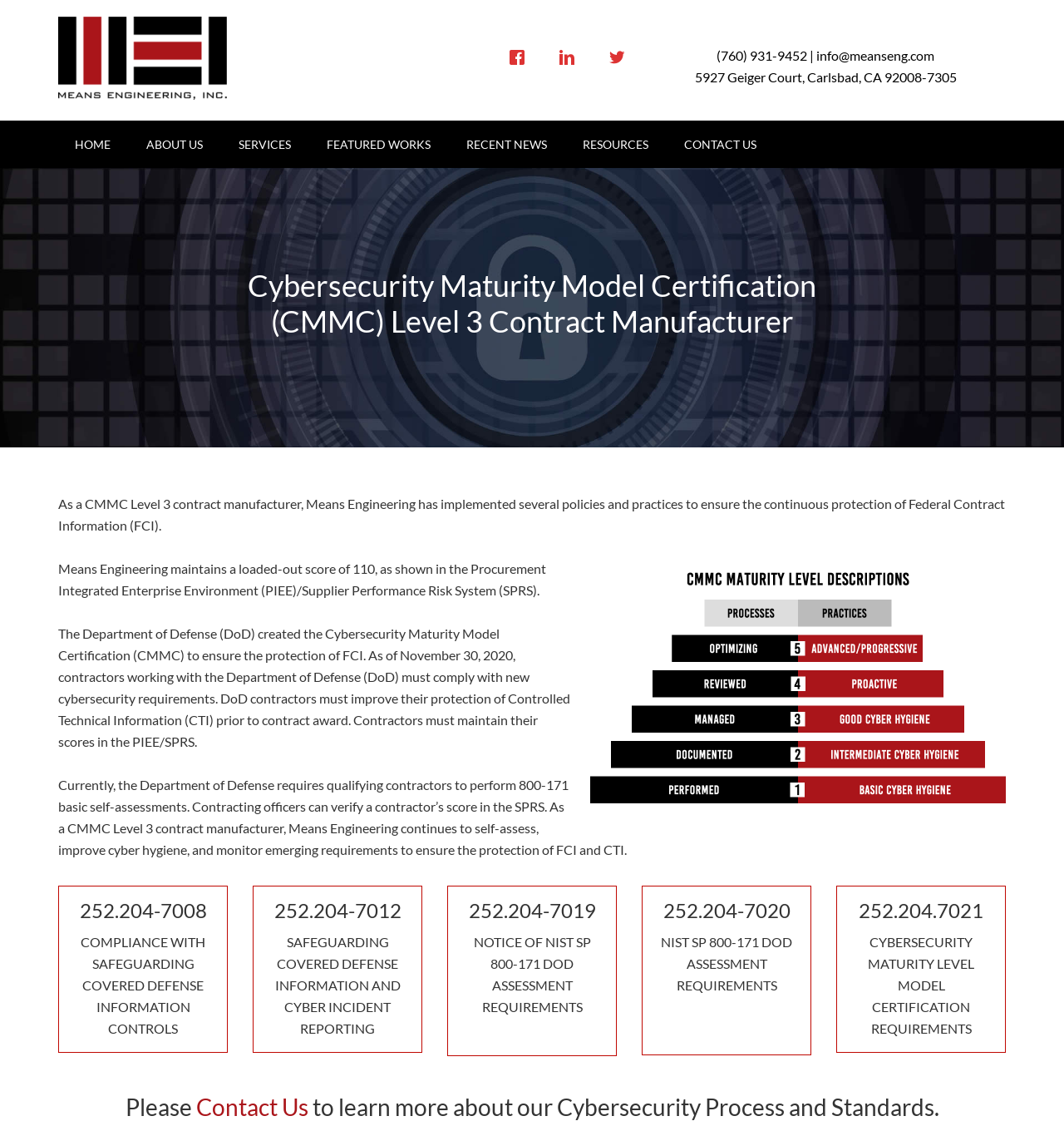Identify the bounding box coordinates for the UI element described as follows: "National Highway Traffic Safety Administration". Ensure the coordinates are four float numbers between 0 and 1, formatted as [left, top, right, bottom].

None